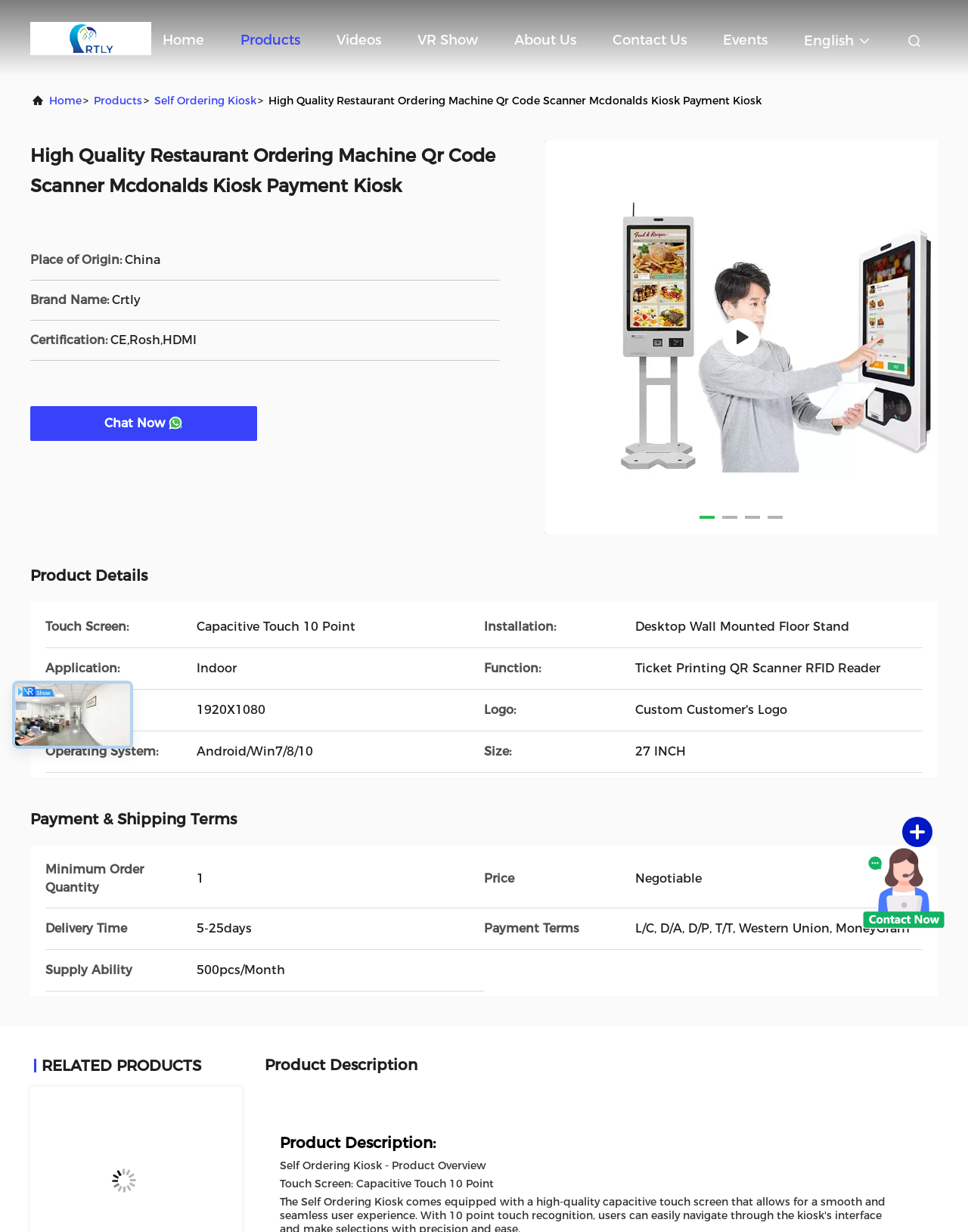Find the bounding box coordinates of the clickable area required to complete the following action: "Click the 'Home' link".

[0.168, 0.014, 0.211, 0.051]